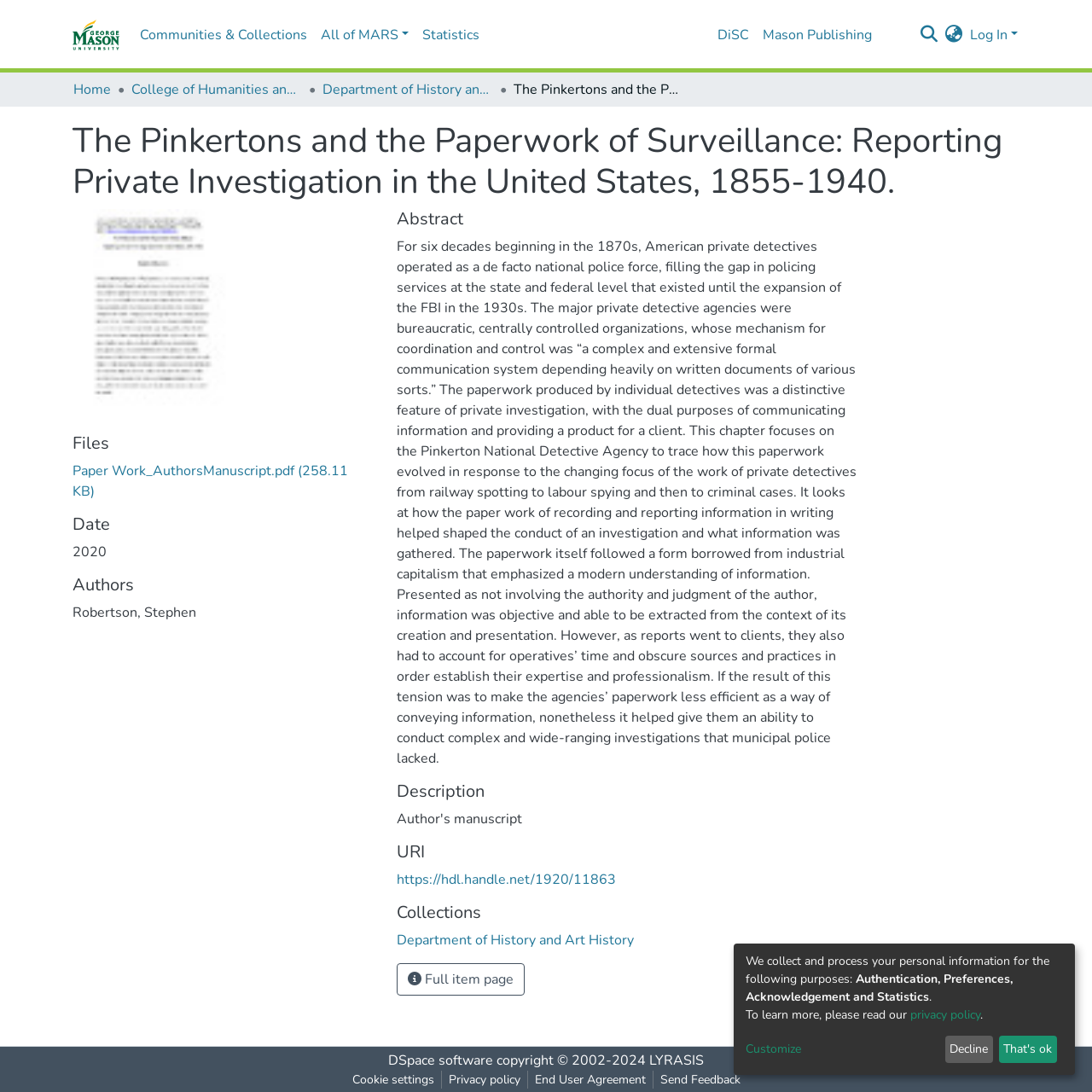Identify the bounding box coordinates of the part that should be clicked to carry out this instruction: "Search for something".

[0.837, 0.016, 0.861, 0.046]